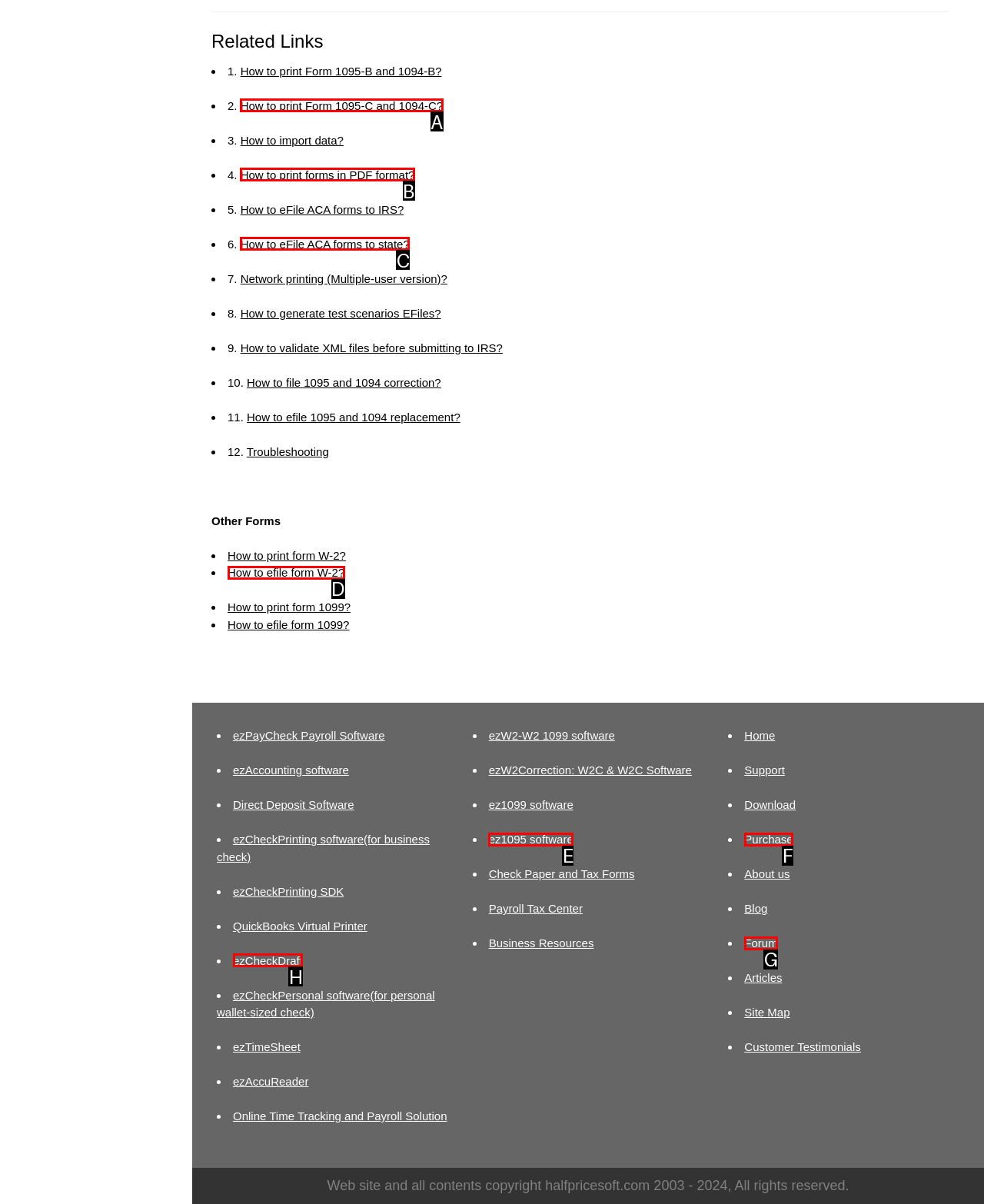Identify the HTML element that corresponds to the description: Forum Provide the letter of the correct option directly.

G